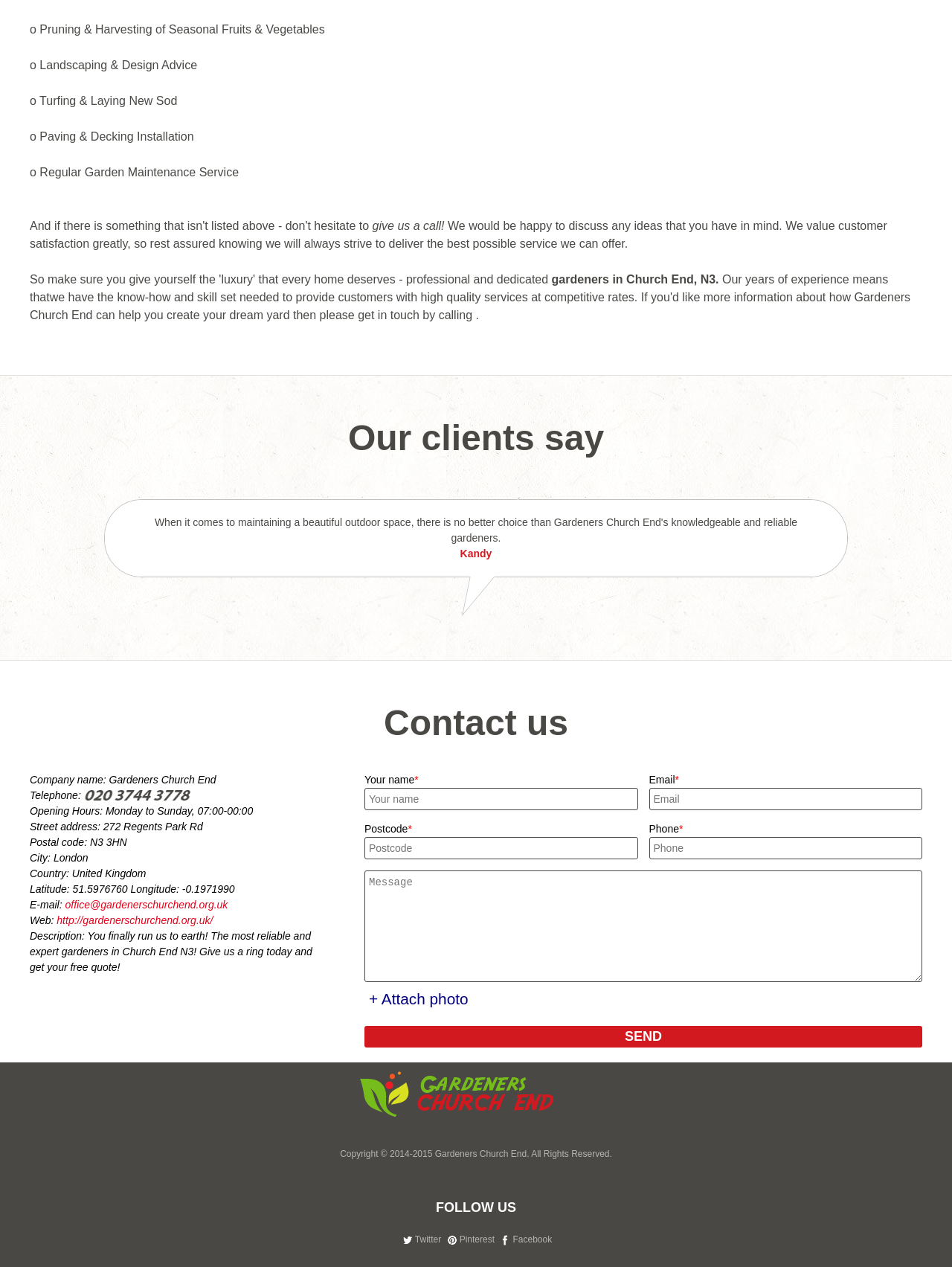Identify the bounding box of the HTML element described as: "http://gardenerschurchend.org.uk/".

[0.06, 0.722, 0.224, 0.731]